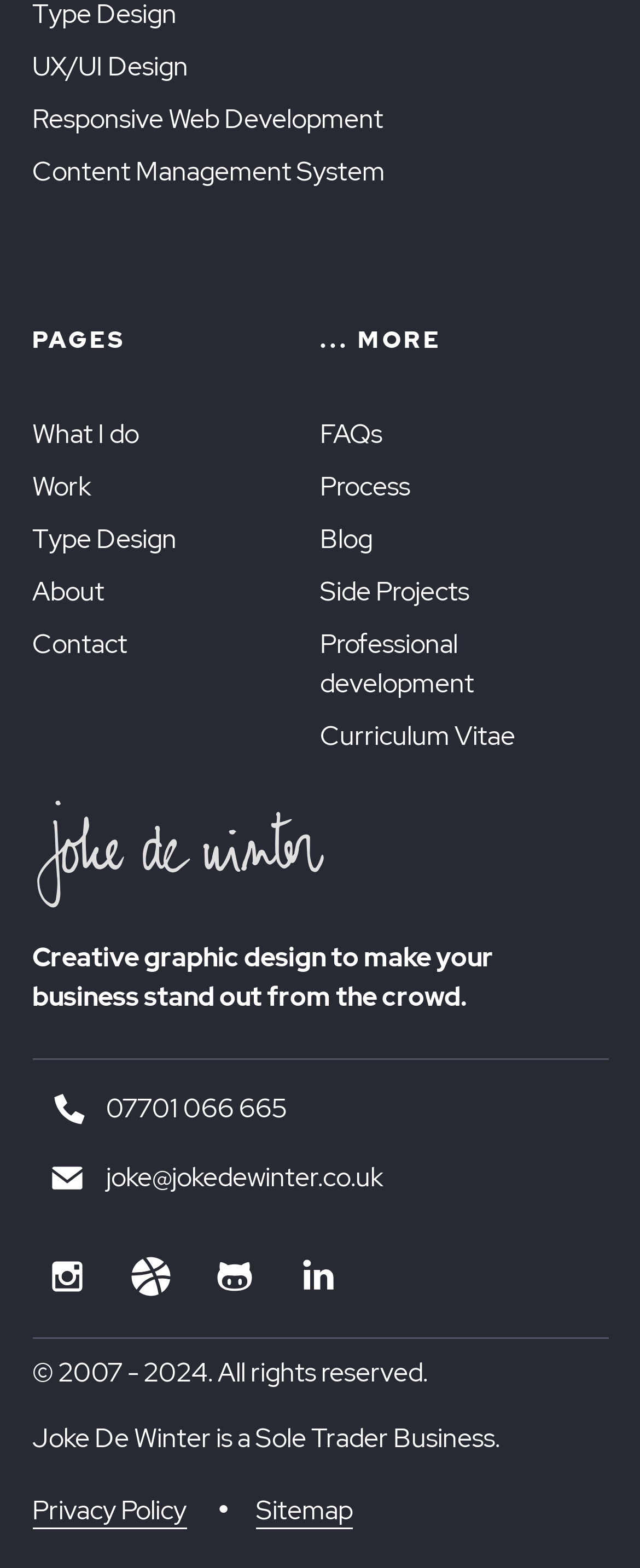Find and provide the bounding box coordinates for the UI element described with: "Responsive Web Development".

[0.05, 0.065, 0.599, 0.087]